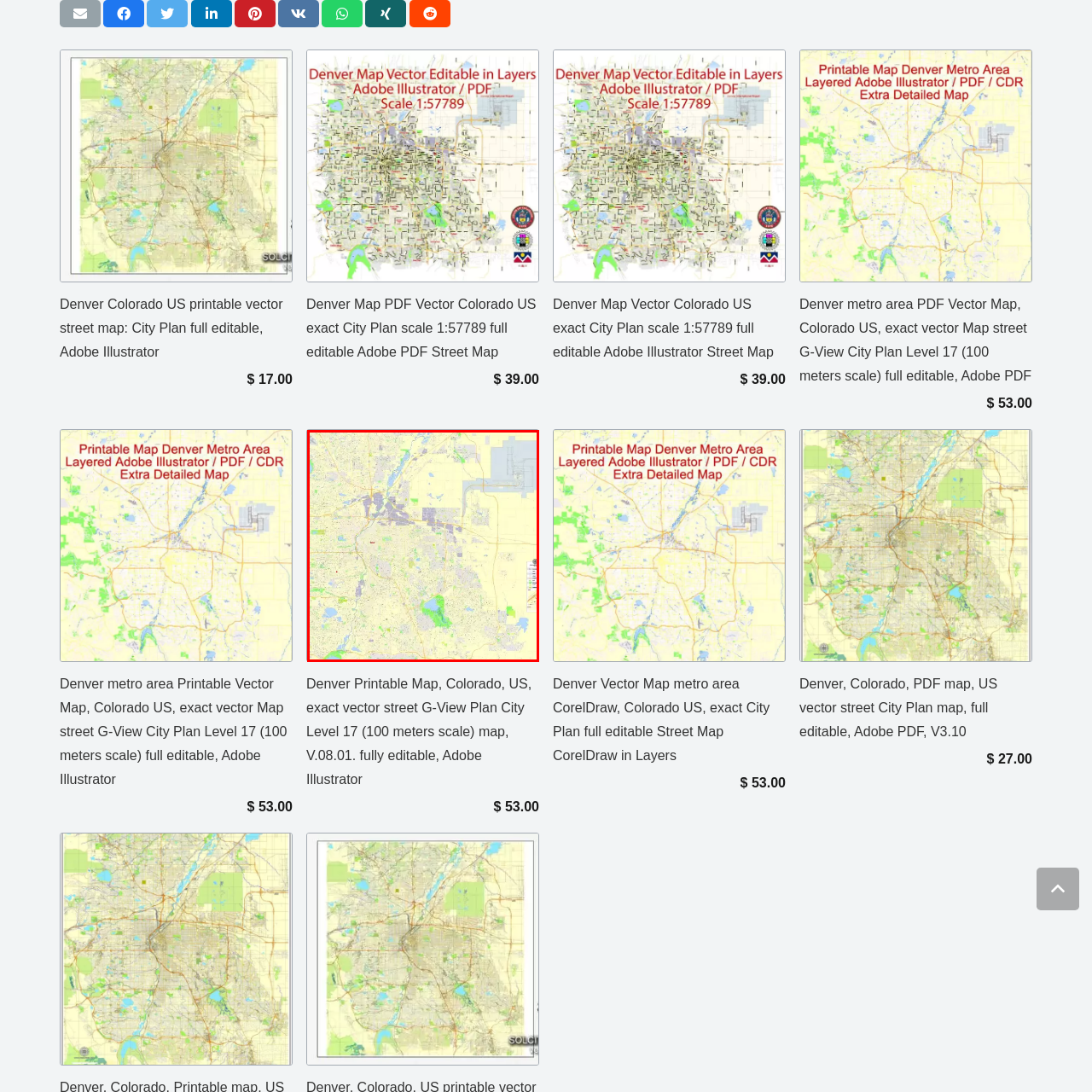Concentrate on the section within the teal border, What is the format of the street names? 
Provide a single word or phrase as your answer.

Editable text